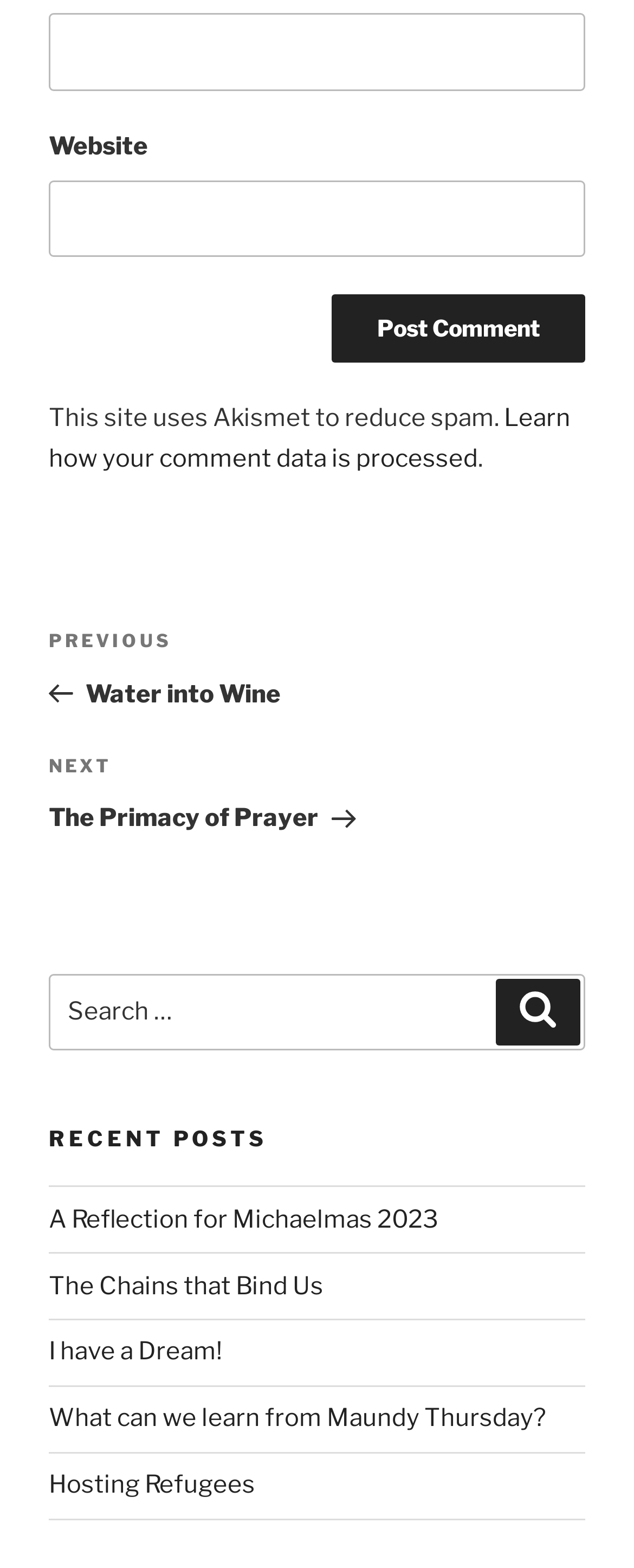Please provide a brief answer to the following inquiry using a single word or phrase:
What is the text above the 'Search for:' textbox?

Search for: